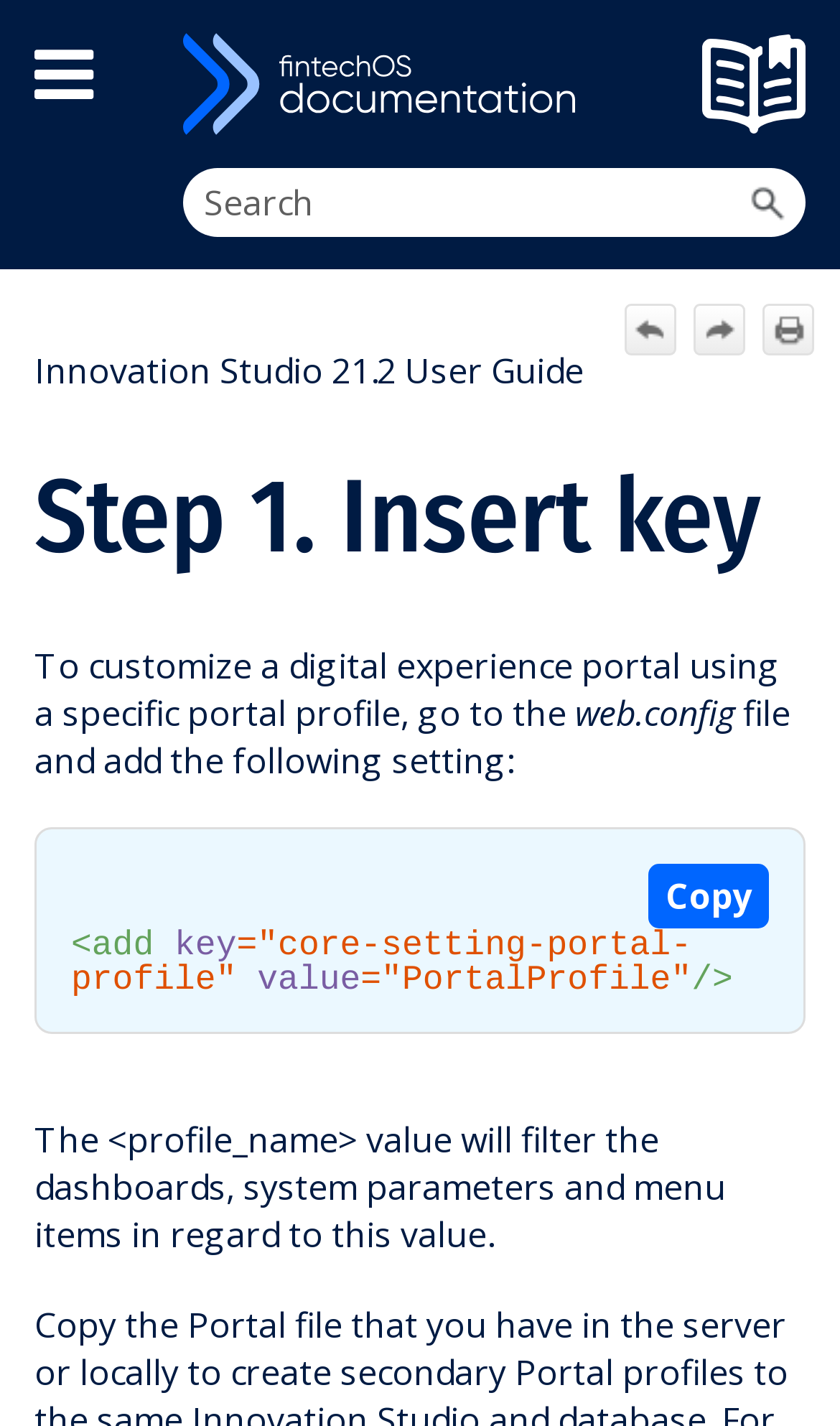Answer with a single word or phrase: 
What is the value of the 'key' attribute?

core-setting-portal-profile